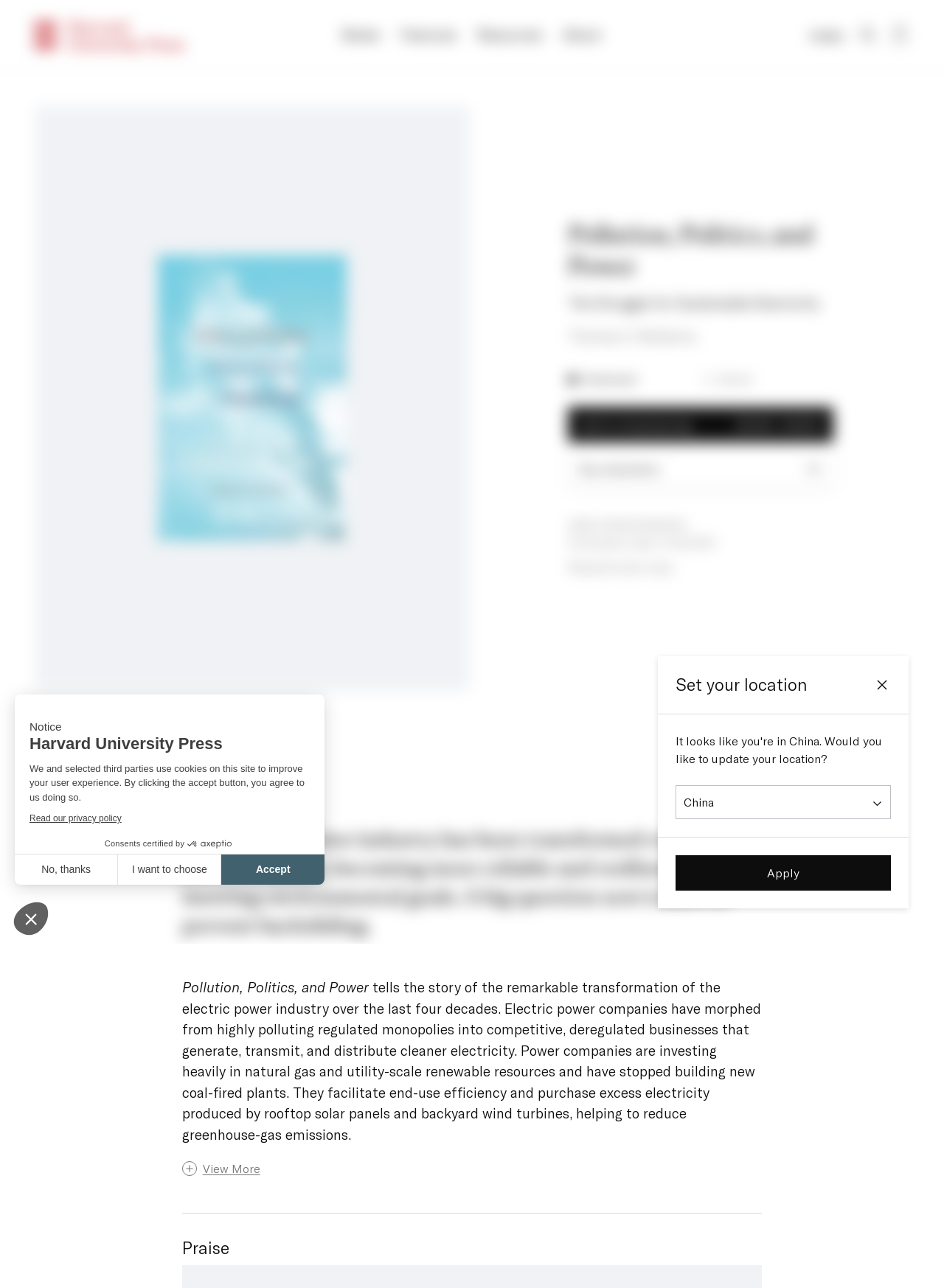Based on what you see in the screenshot, provide a thorough answer to this question: What is the ISBN of the book?

I found the ISBN of the book by looking at the static text element with the text 'ISBN 9780674545434' which is located below the book title.